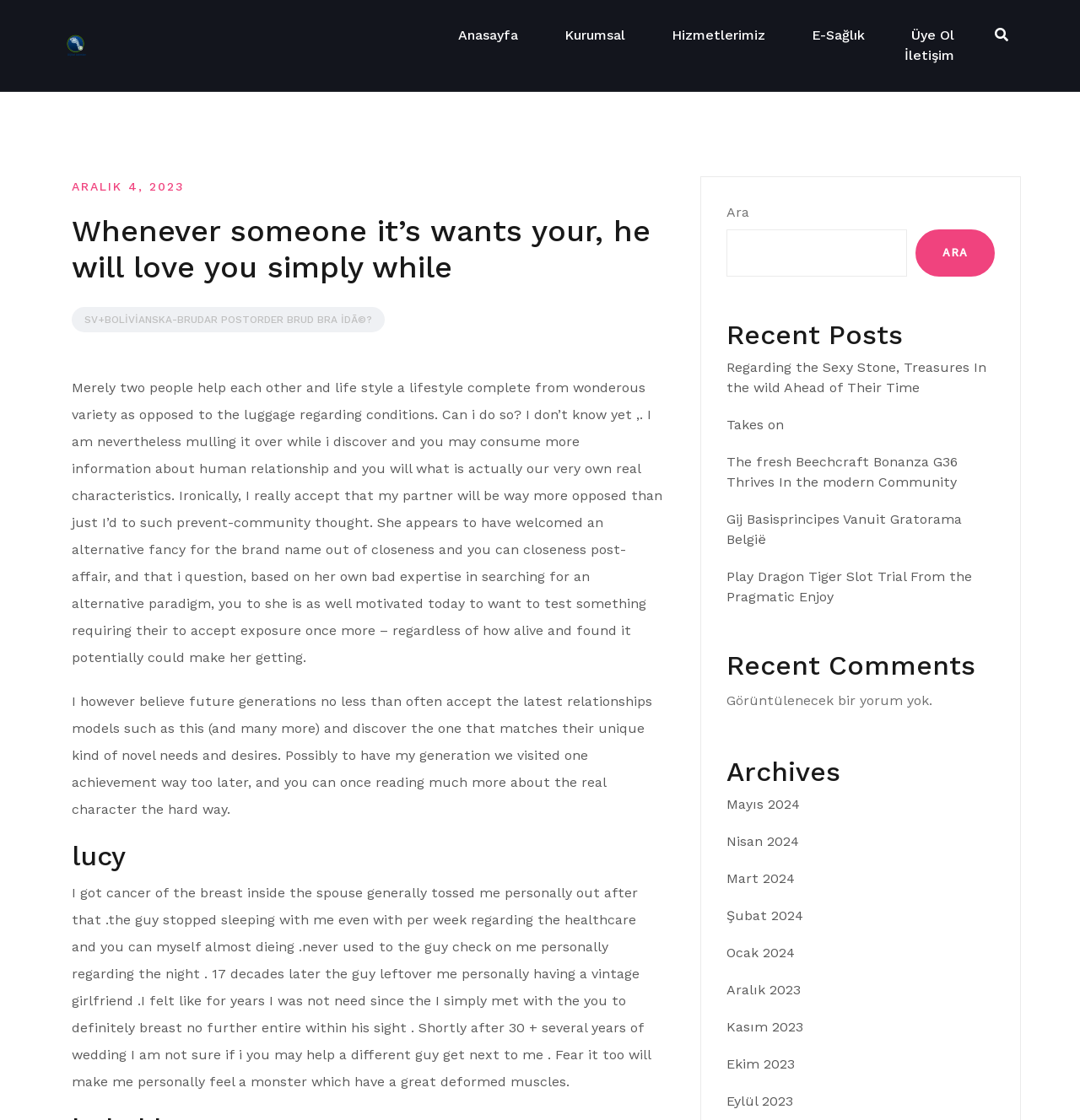What is the name of the website?
Please use the image to provide a one-word or short phrase answer.

Dijital Adımlar